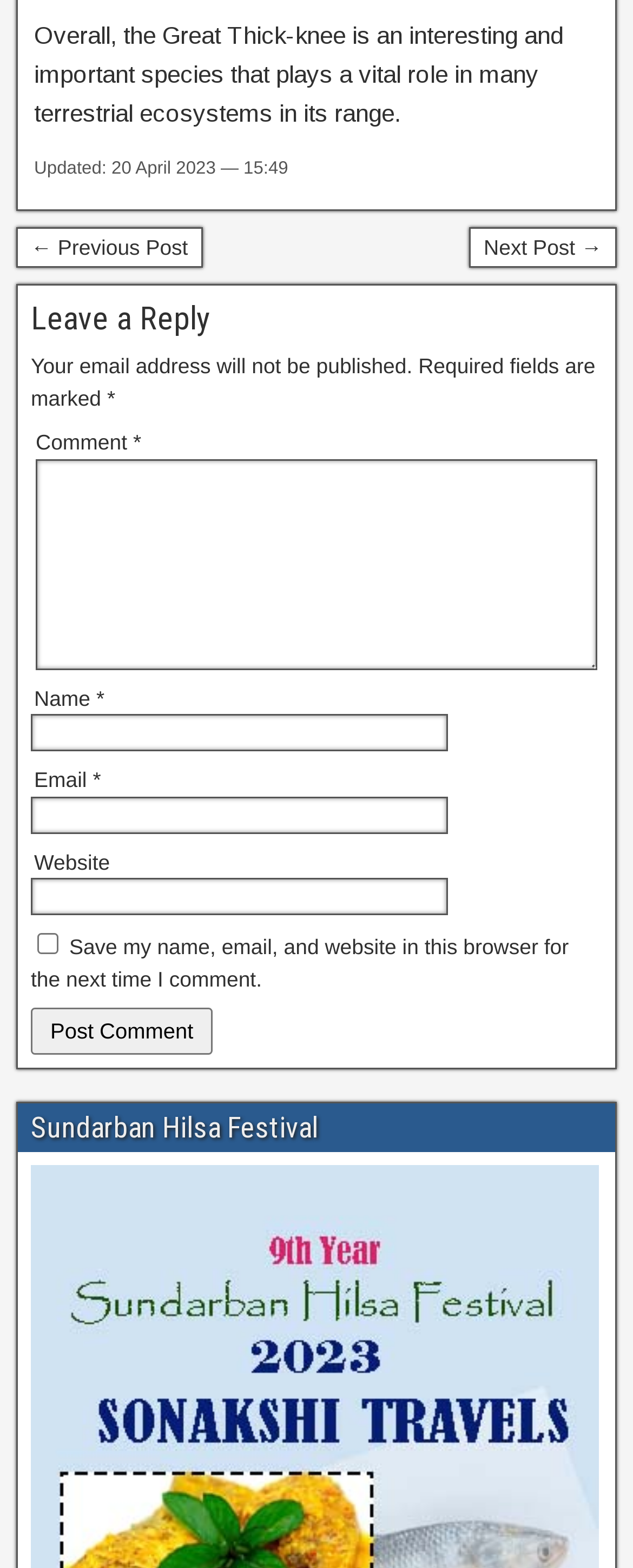Determine the bounding box coordinates of the section to be clicked to follow the instruction: "Go to the next post". The coordinates should be given as four float numbers between 0 and 1, formatted as [left, top, right, bottom].

[0.741, 0.145, 0.974, 0.171]